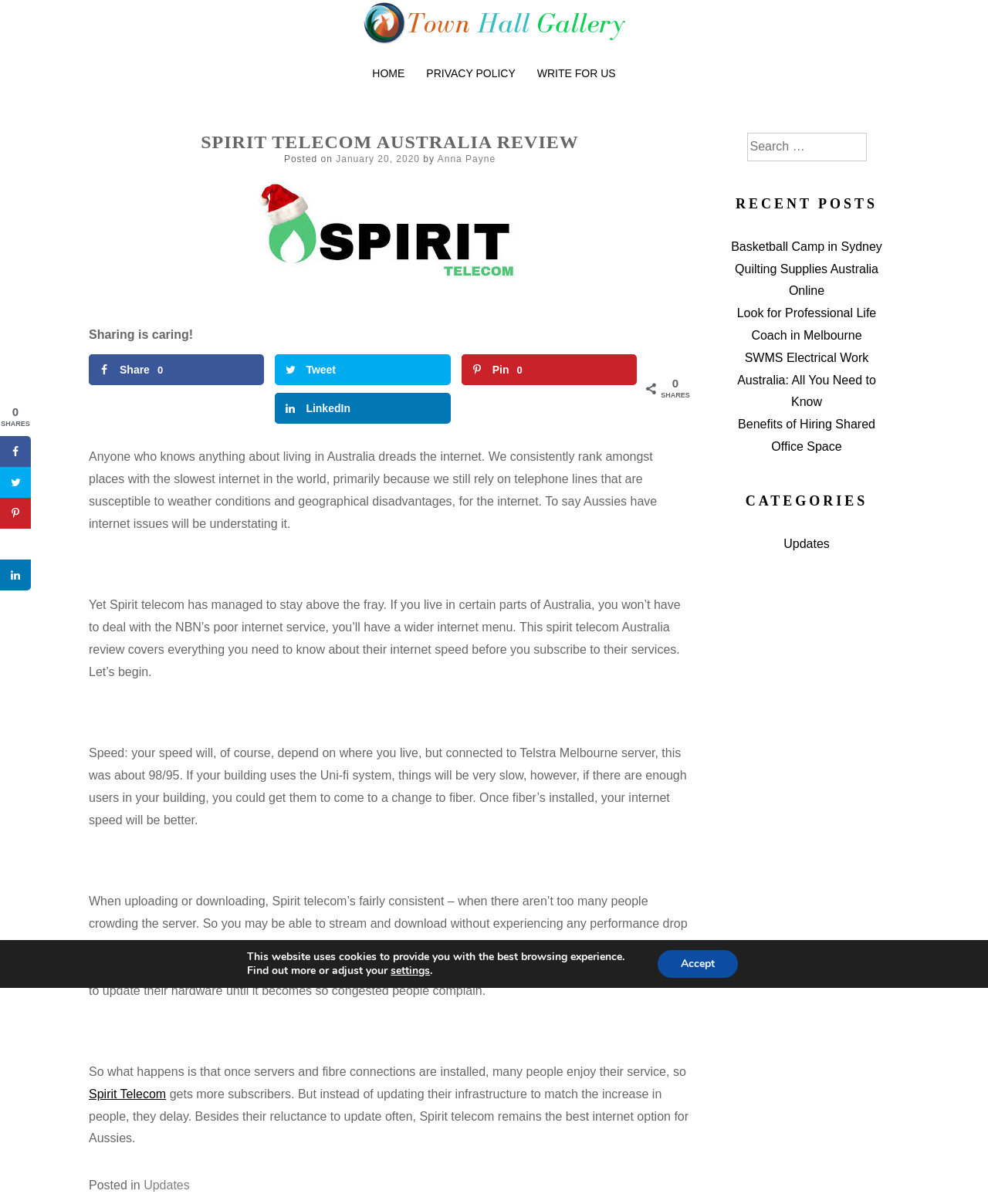Please specify the bounding box coordinates of the clickable region necessary for completing the following instruction: "Click on the 'HOME' link". The coordinates must consist of four float numbers between 0 and 1, i.e., [left, top, right, bottom].

[0.377, 0.056, 0.41, 0.066]